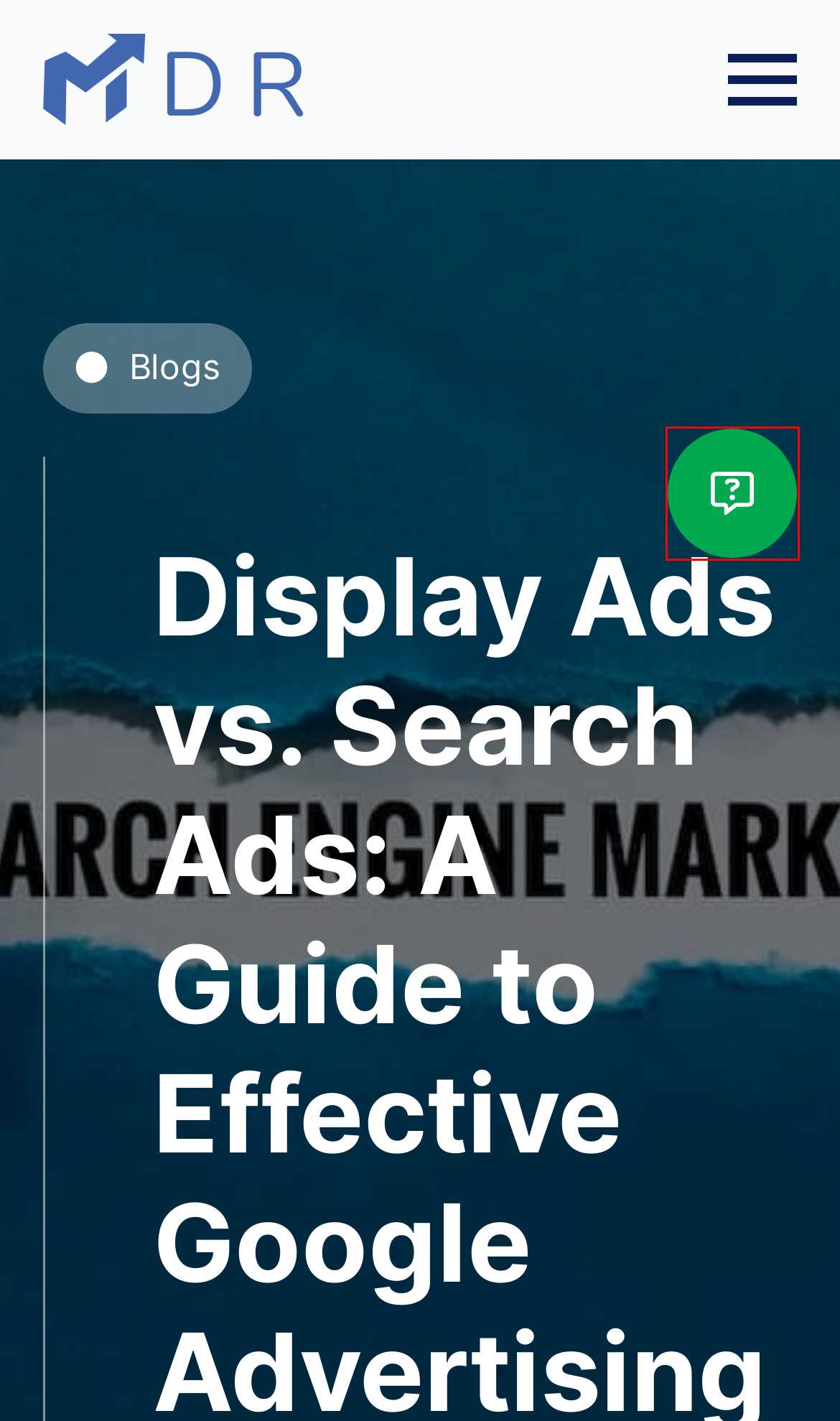You are provided with a screenshot of a webpage containing a red rectangle bounding box. Identify the webpage description that best matches the new webpage after the element in the bounding box is clicked. Here are the potential descriptions:
A. Contact Us - Marketing Done Right, LLC
B. Local SEO Audit - Marketing Done Right, LLC
C. Expert SEO Services | Marketing Done Right
D. Case Studies: Client Marketing Result | Marketing Done Right
E. Partners - Marketing Done Right, LLC
F. Digital Marketing Agency in Cleveland | MDR LLC | SEO & PPC
G. Ticket
H. About Us | Marketing Done Right | Meet The Team

G